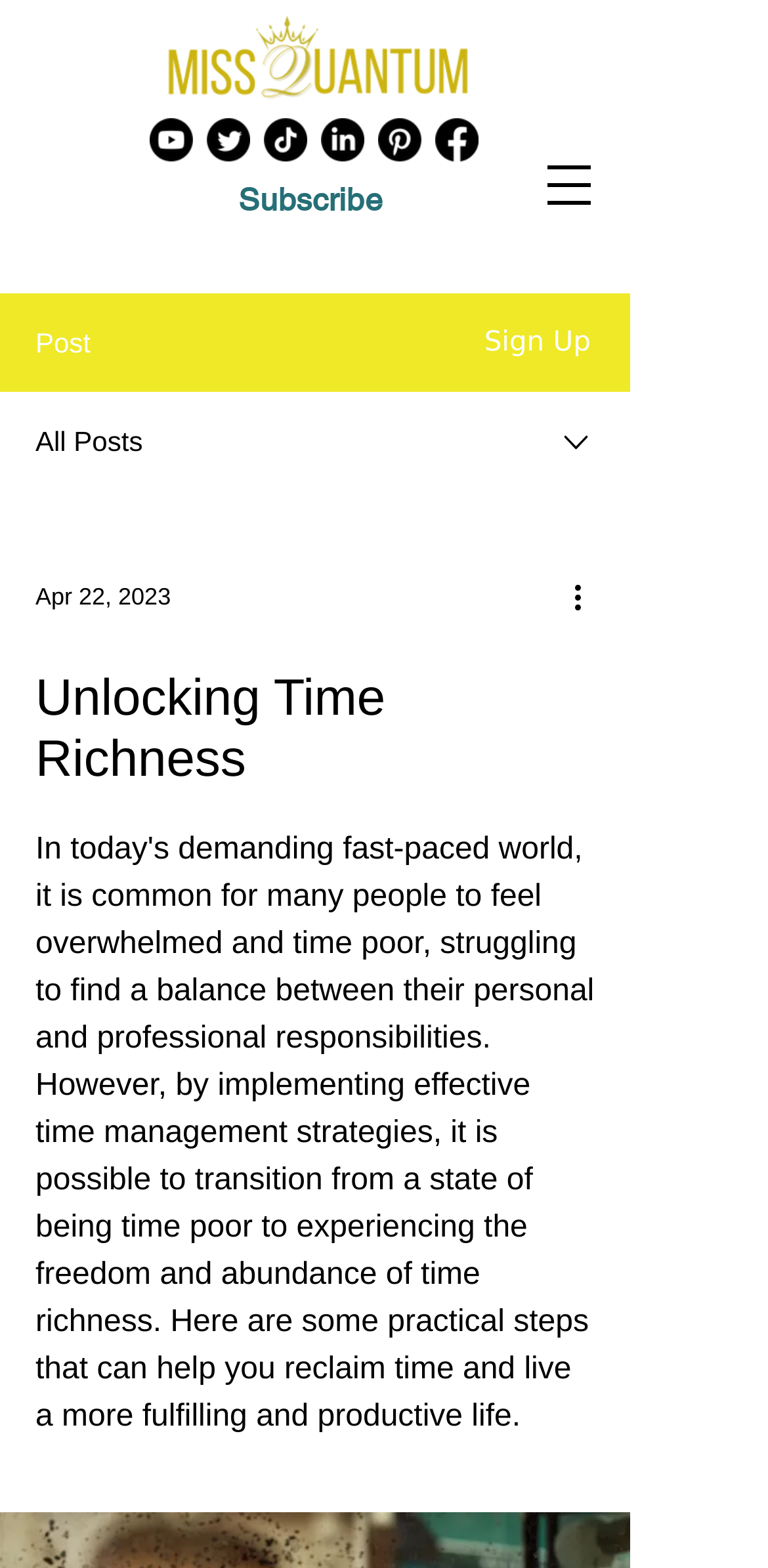Provide the bounding box coordinates of the HTML element described by the text: "aria-label="More actions"".

[0.738, 0.365, 0.8, 0.396]